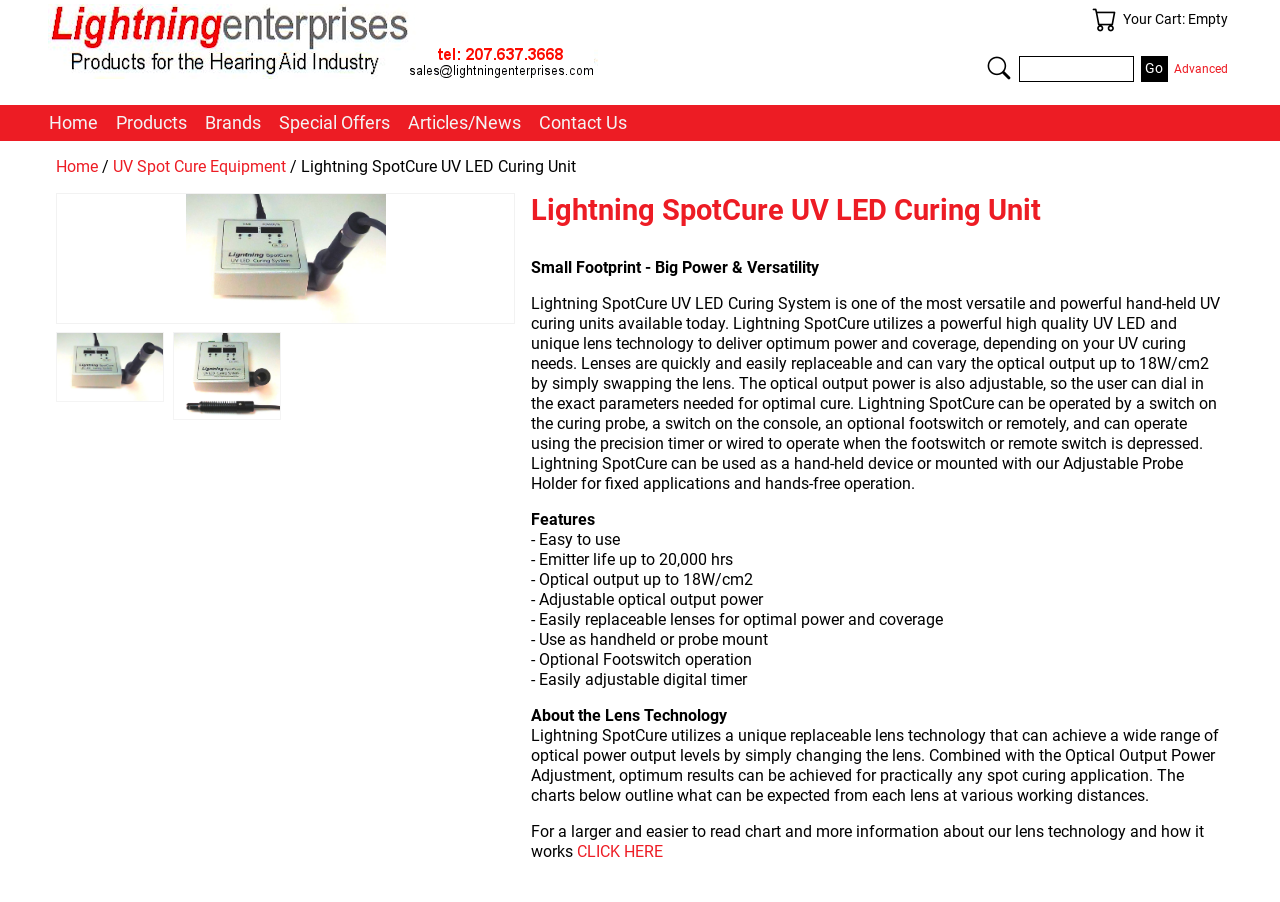Please analyze the image and give a detailed answer to the question:
How can the product be operated?

The operation methods of the product are mentioned in the static text element with ID 128, which says 'Lightning SpotCure can be operated by a switch on the curing probe, a switch on the console, an optional footswitch or remotely, and can operate using the precision timer or wired to operate when the footswitch or remote switch is depressed.' This information indicates that the product can be operated by a switch, footswitch, or remotely.